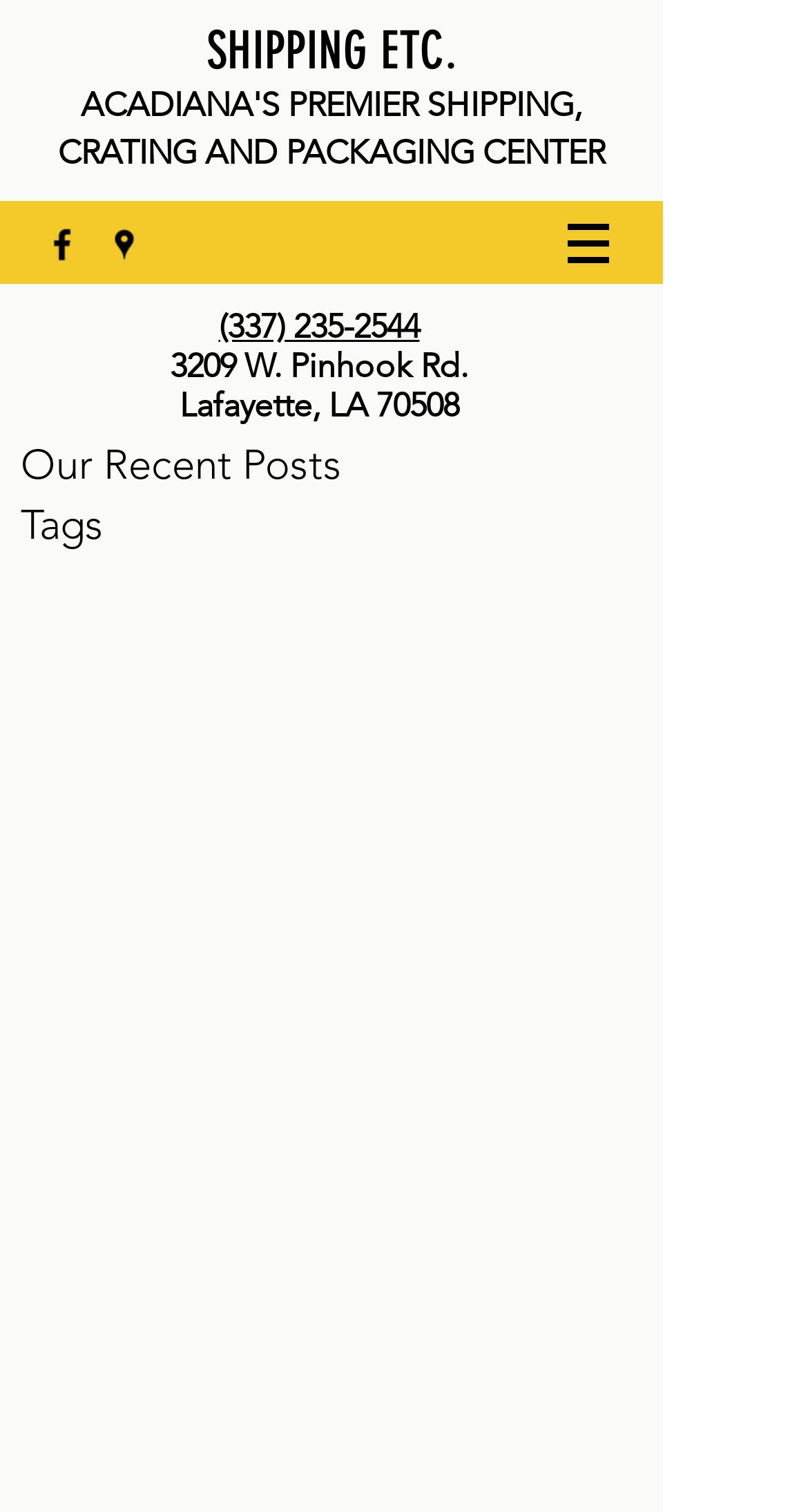Bounding box coordinates should be provided in the format (top-left x, top-left y, bottom-right x, bottom-right y) with all values between 0 and 1. Identify the bounding box for this UI element: aria-label="googlePlaces"

[0.128, 0.148, 0.179, 0.175]